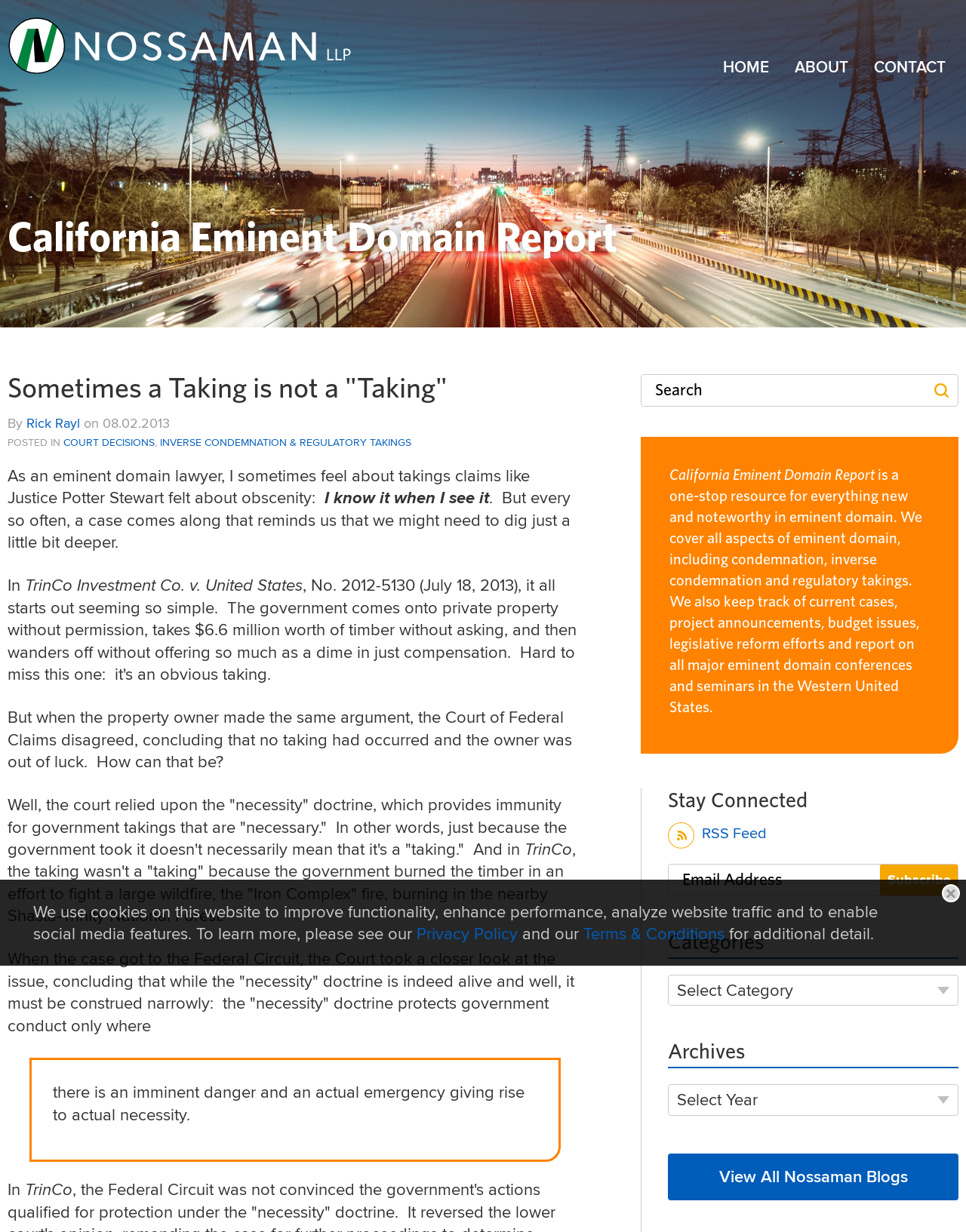Identify and provide the main heading of the webpage.

California Eminent Domain Report